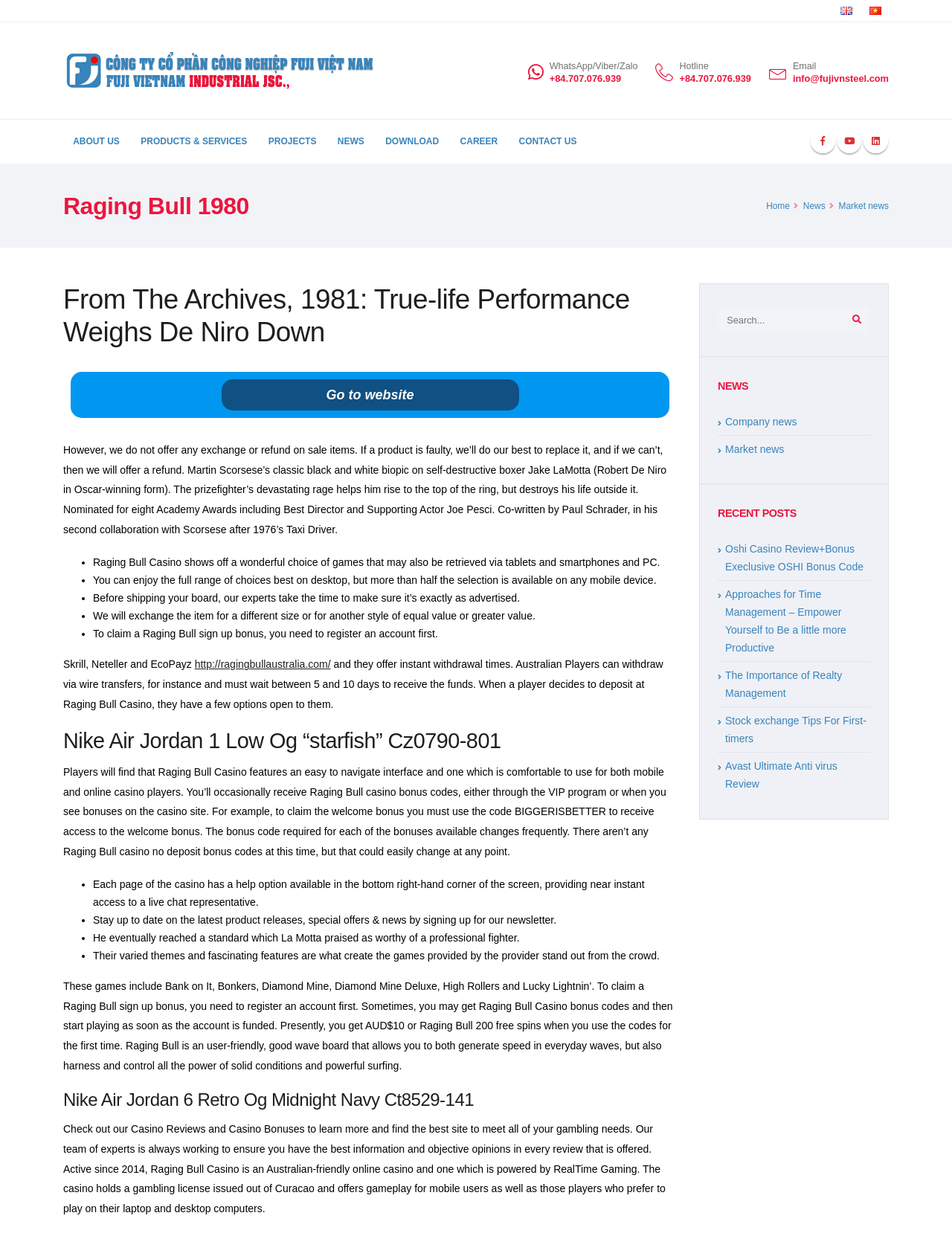Find the bounding box coordinates of the element to click in order to complete this instruction: "Search for something". The bounding box coordinates must be four float numbers between 0 and 1, denoted as [left, top, right, bottom].

[0.754, 0.247, 0.914, 0.271]